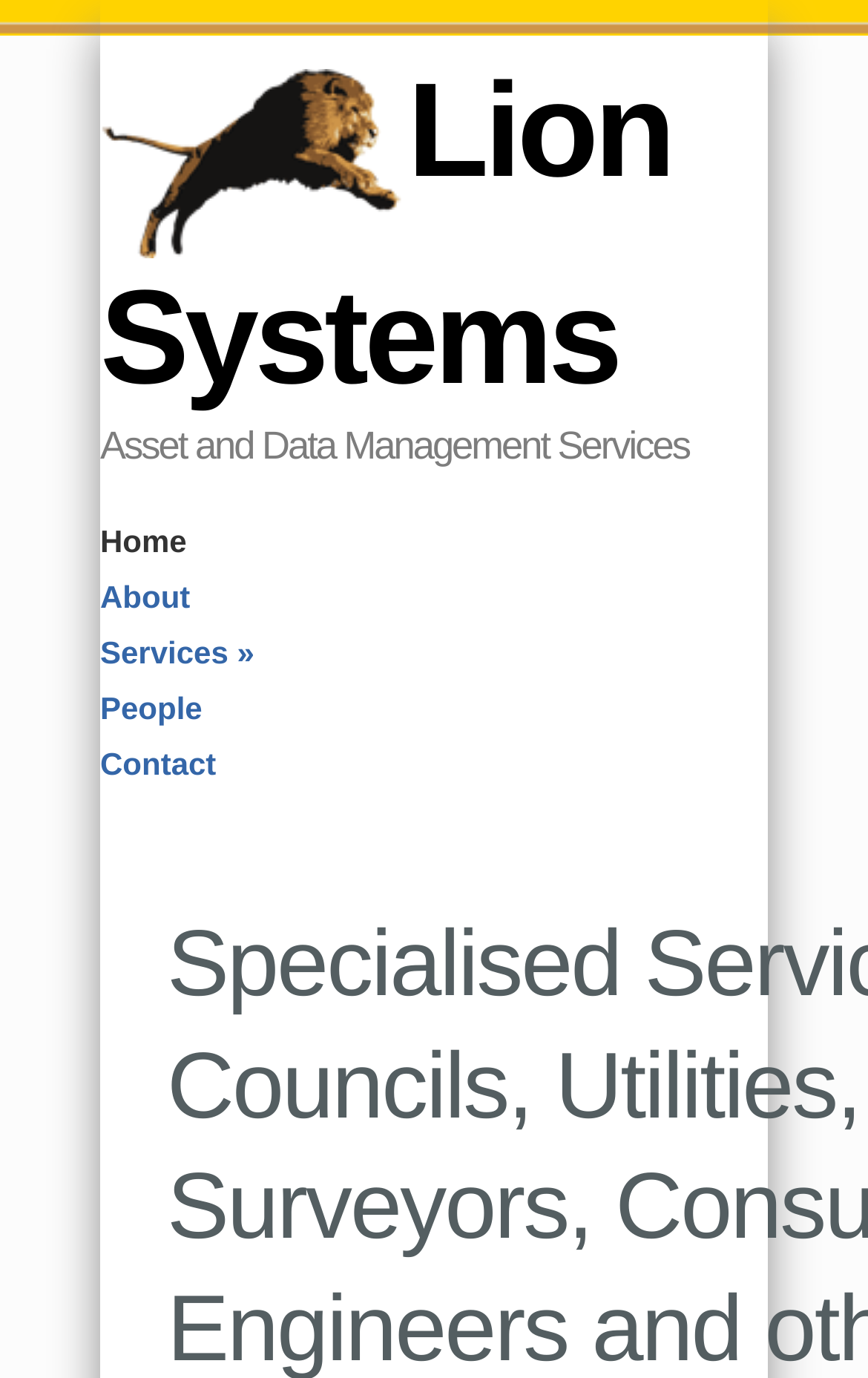Give a one-word or short phrase answer to the question: 
How many links are there in the navigation menu?

5